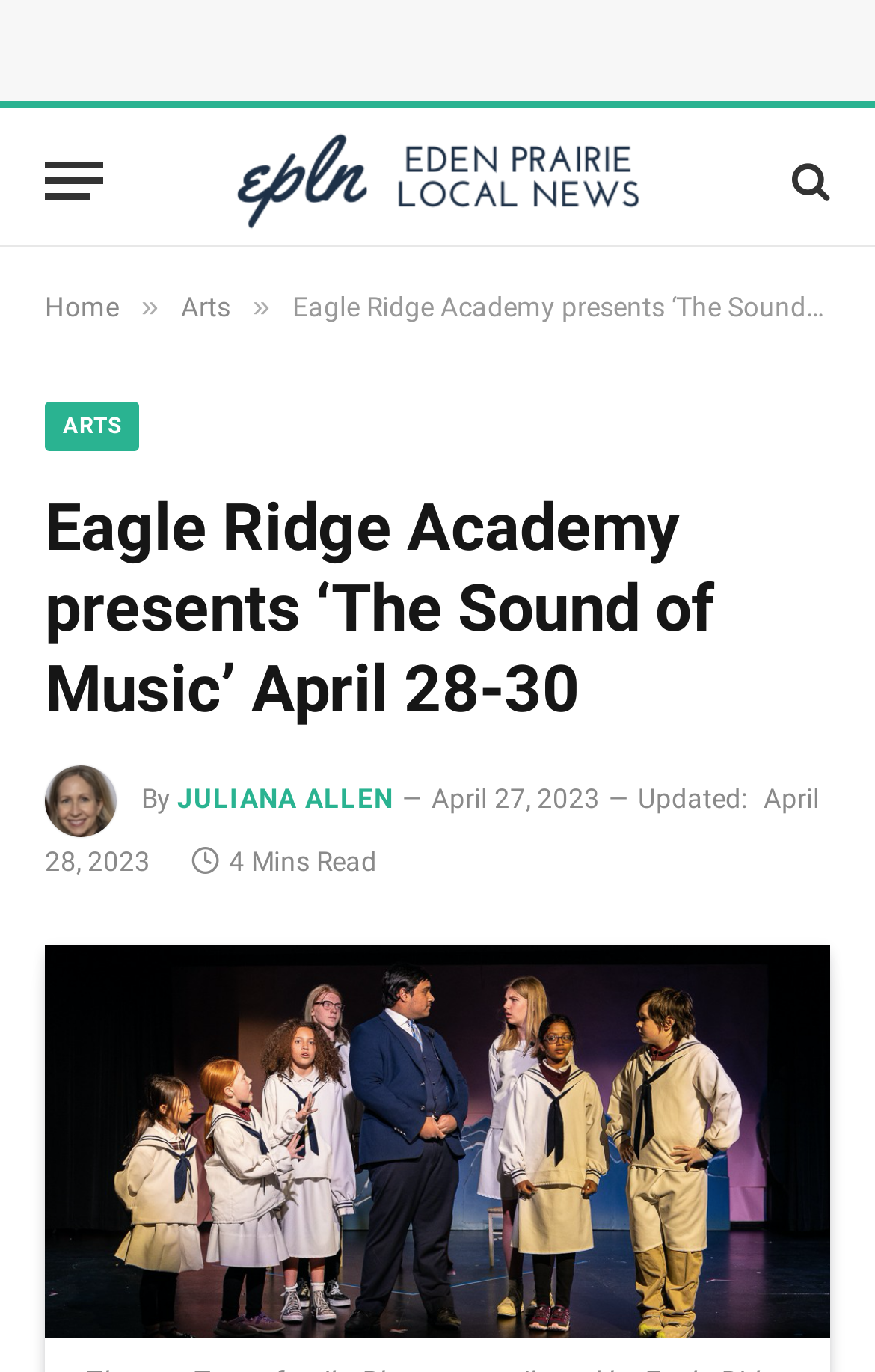Locate the bounding box coordinates of the region to be clicked to comply with the following instruction: "Click the 'Menu' button". The coordinates must be four float numbers between 0 and 1, in the form [left, top, right, bottom].

[0.051, 0.095, 0.118, 0.168]